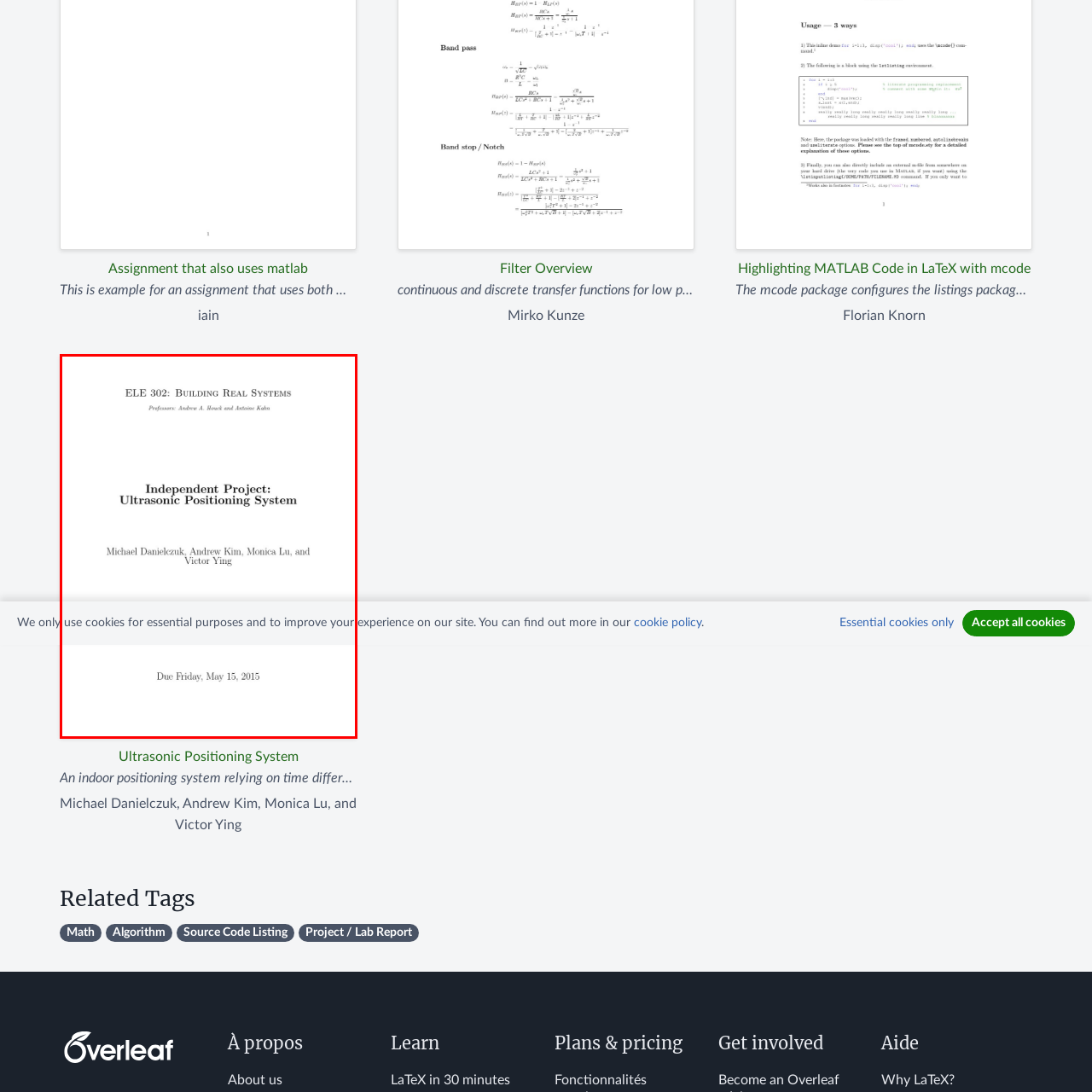Who are the authors of the project?
Look at the image inside the red bounding box and craft a detailed answer using the visual details you can see.

The author names are listed below the project title, indicating that the project is a collaborative effort by Michael Danielczuk, Andrew Kim, Monica Lu, and Victor Ying.